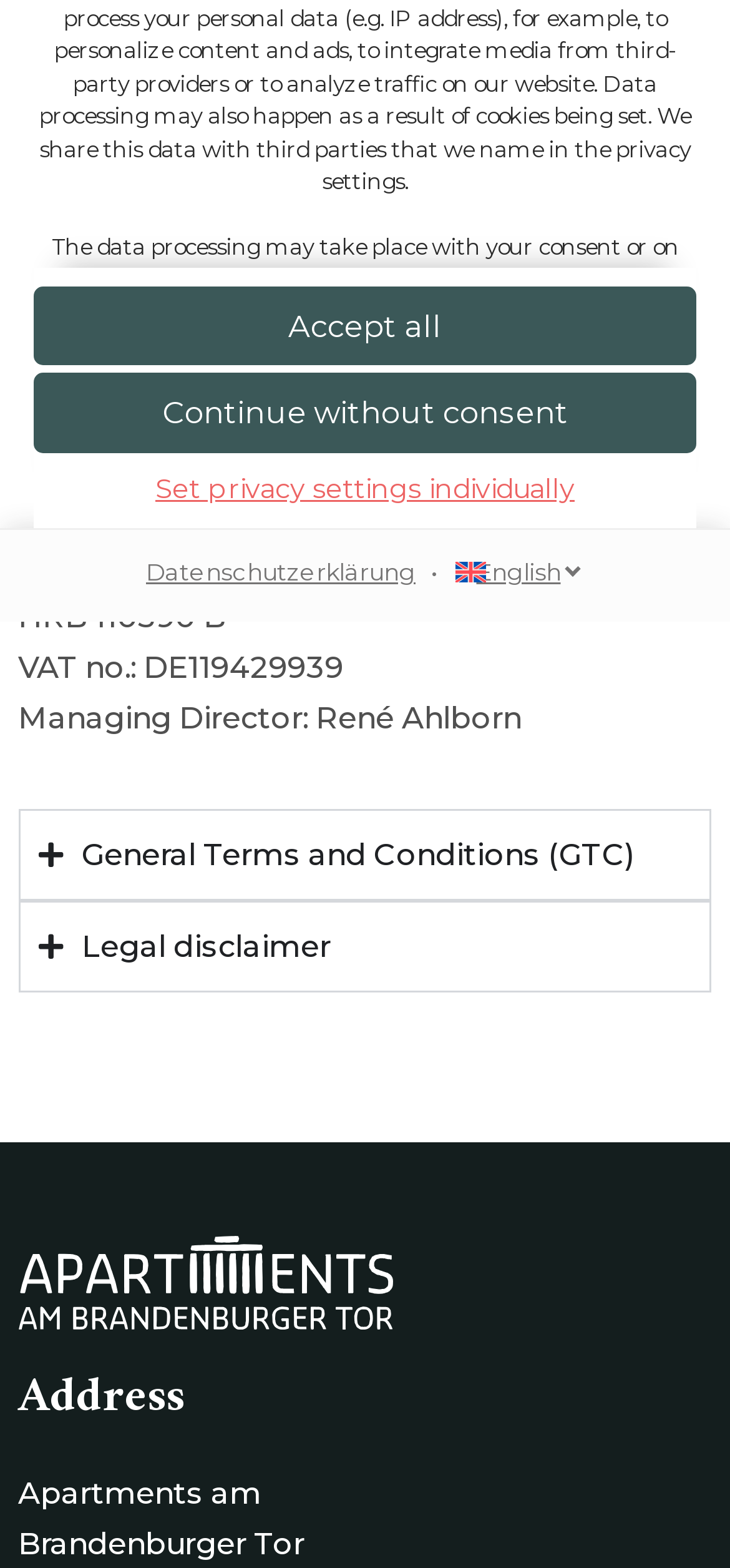Predict the bounding box coordinates of the UI element that matches this description: "General Terms and Conditions (GTC)". The coordinates should be in the format [left, top, right, bottom] with each value between 0 and 1.

[0.025, 0.515, 0.975, 0.574]